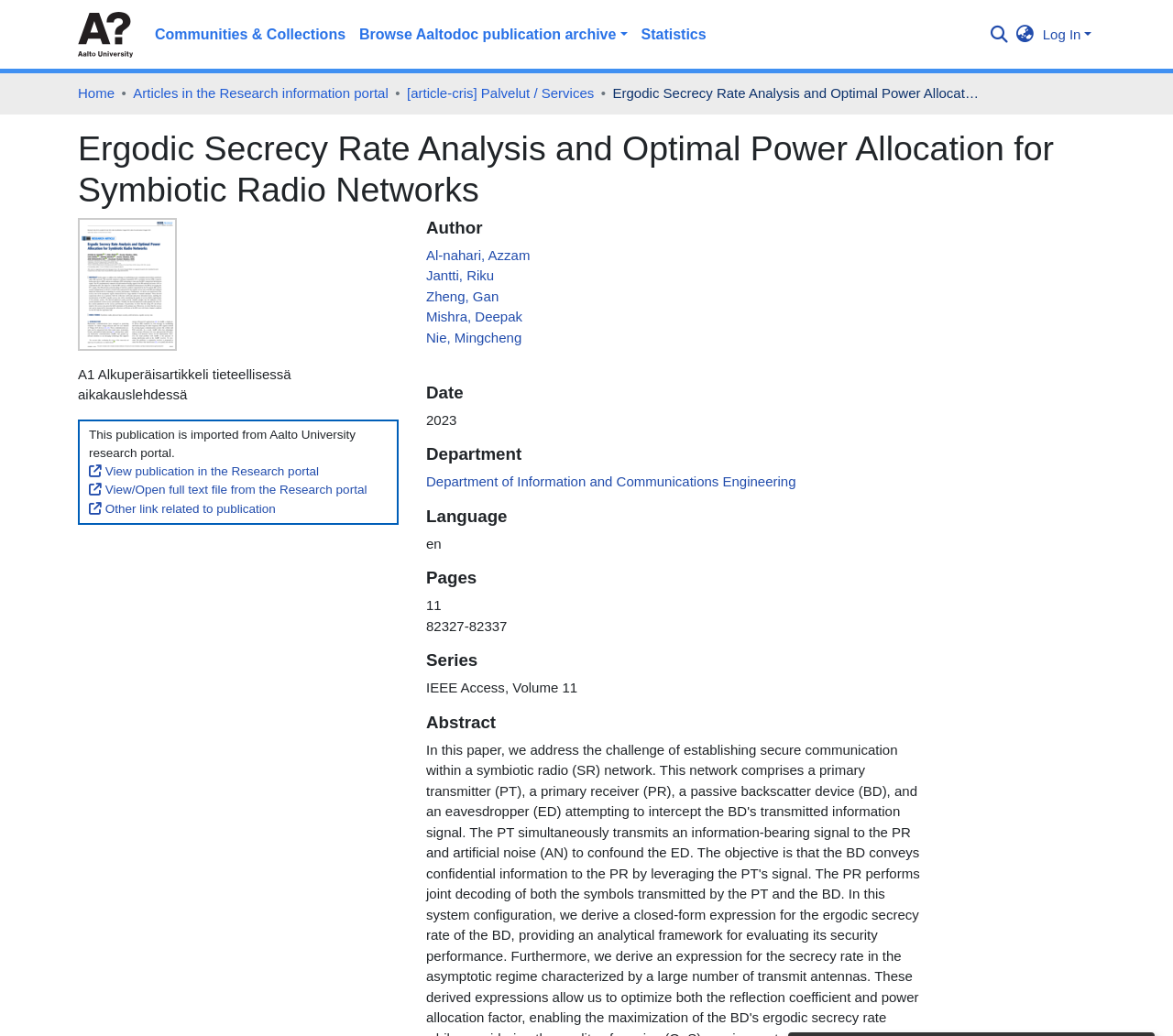Please find the bounding box coordinates of the element that needs to be clicked to perform the following instruction: "View publication in the Research portal". The bounding box coordinates should be four float numbers between 0 and 1, represented as [left, top, right, bottom].

[0.076, 0.448, 0.272, 0.462]